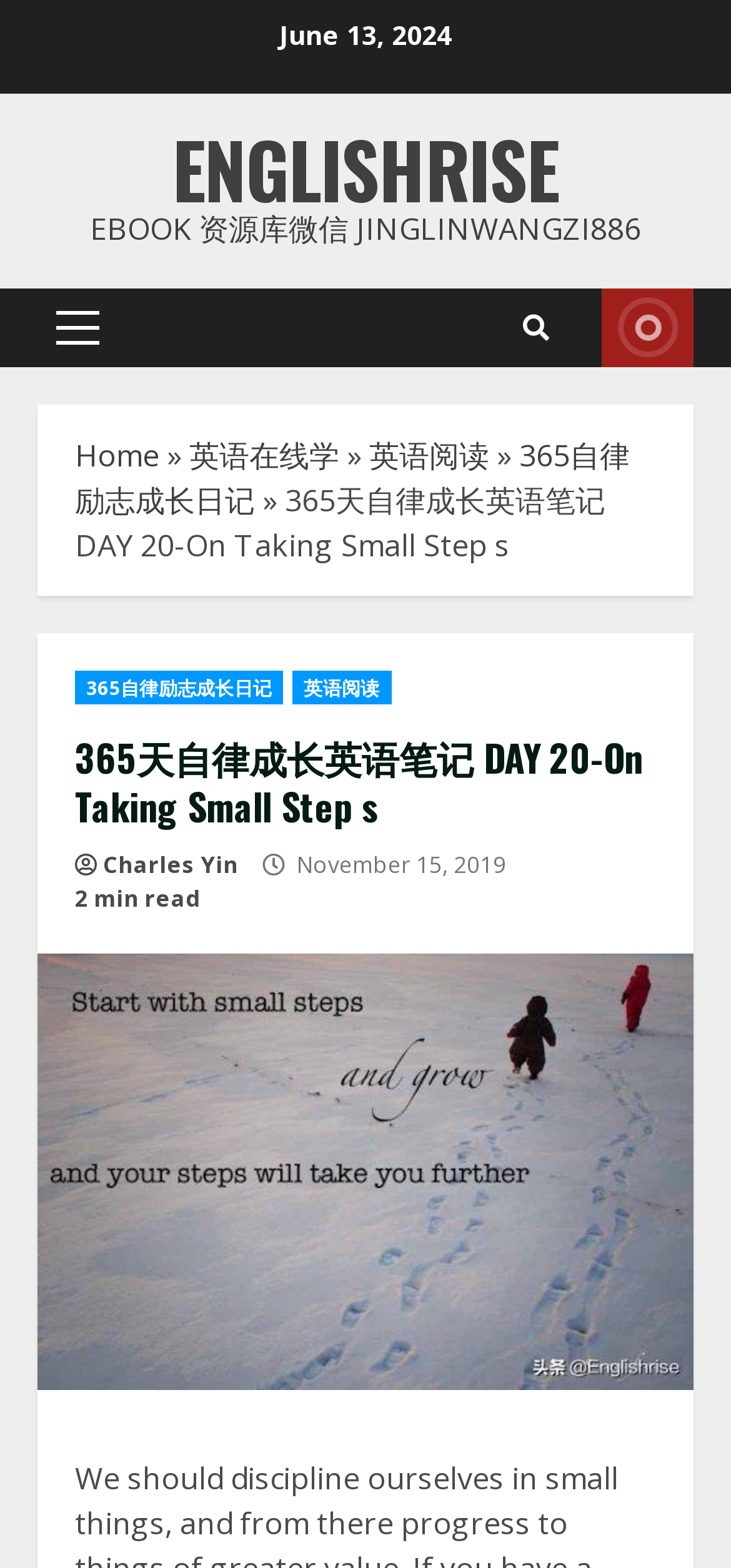What is the title of the article?
Please provide a single word or phrase as your answer based on the screenshot.

365天自律成长英语笔记 DAY 20-On Taking Small Step s